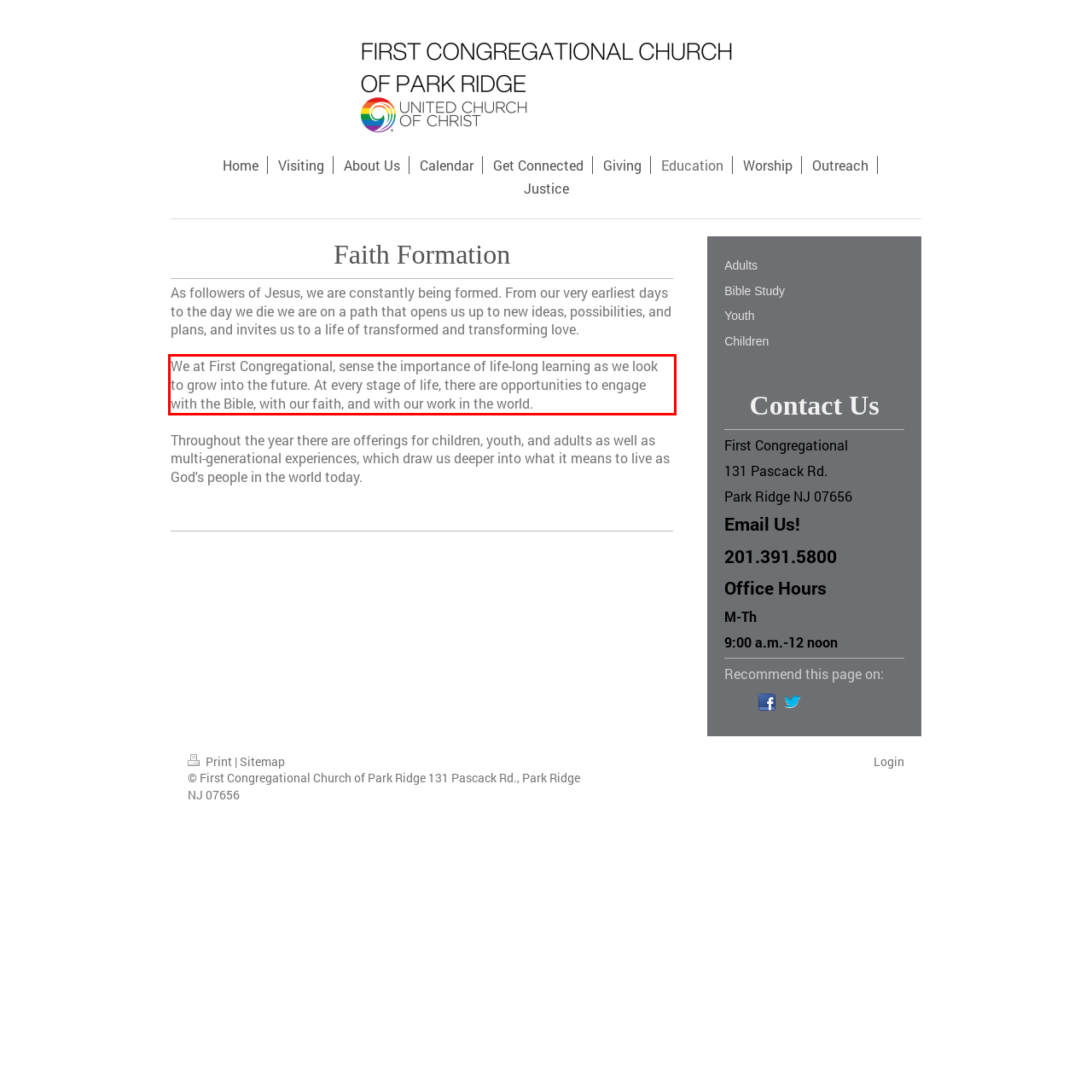Your task is to recognize and extract the text content from the UI element enclosed in the red bounding box on the webpage screenshot.

We at First Congregational, sense the importance of life-long learning as we look to grow into the future. At every stage of life, there are opportunities to engage with the Bible, with our faith, and with our work in the world.